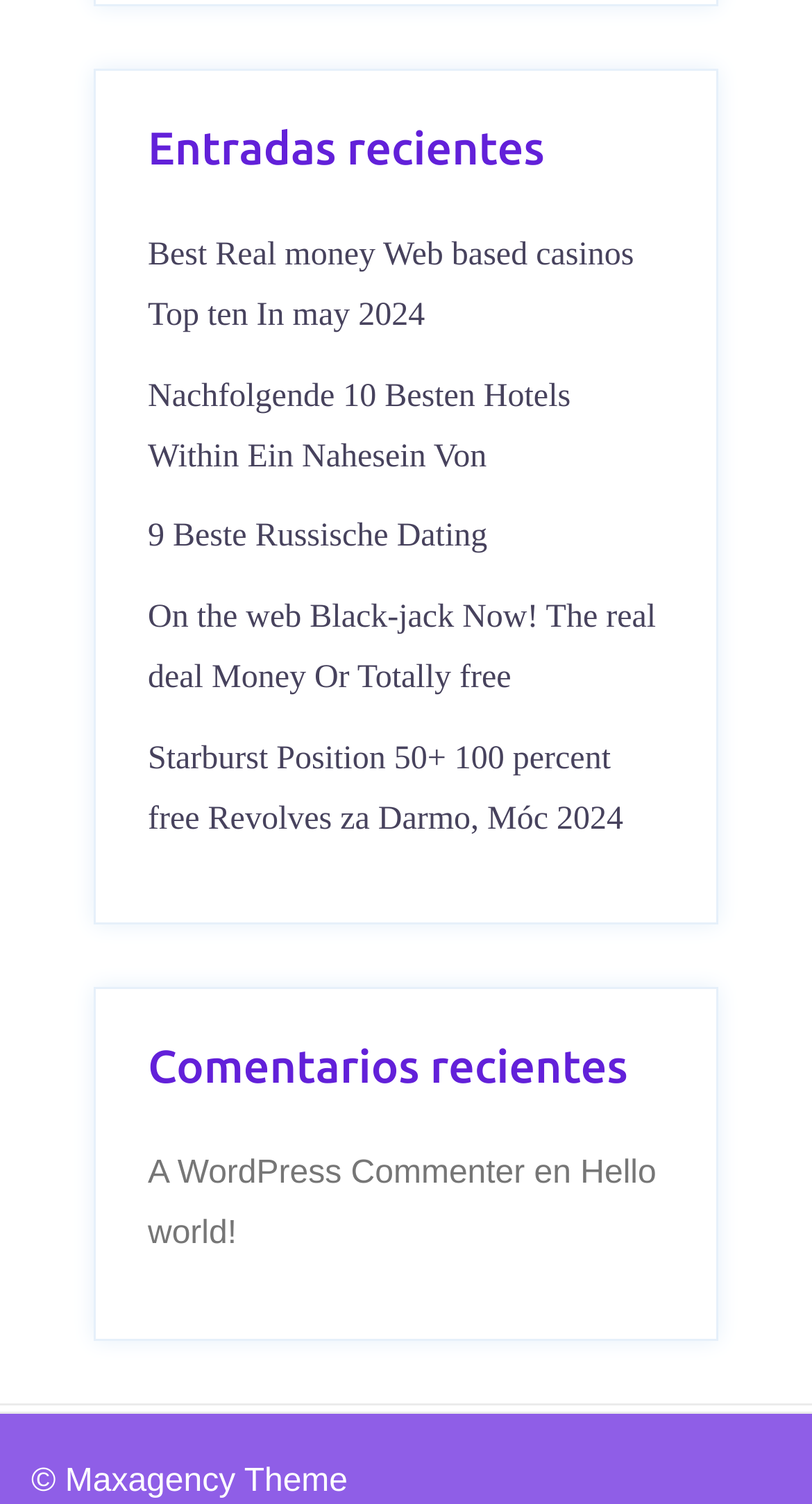Give a concise answer using only one word or phrase for this question:
How many links are there under 'Entradas recientes'?

5